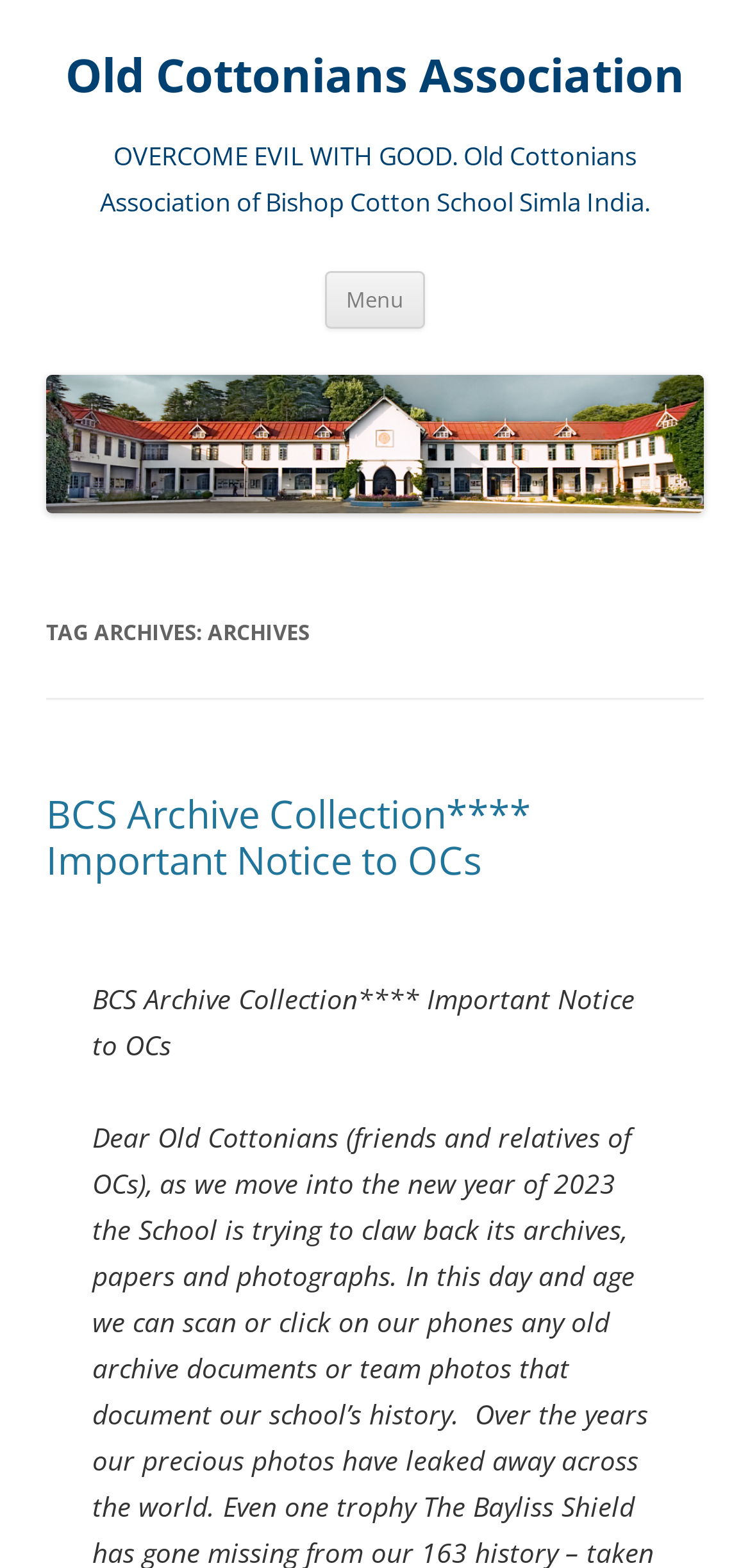Summarize the webpage with a detailed and informative caption.

The webpage is about the Archives section of the Old Cottonians Association. At the top-left corner, there is a heading that reads "Old Cottonians Association" with a link to the same name. Below it, there is a longer heading that quotes "OVERCOME EVIL WITH GOOD. Old Cottonians Association of Bishop Cotton School Simla India." 

To the right of the top section, there is a button labeled "Menu" and a link that says "Skip to content". 

On the left side, there is a prominent link to "Old Cottonians Association" accompanied by an image with the same name. Below this image, there is a header section that contains a heading "TAG ARCHIVES: ARCHIVES". 

Further down, there is another header section with a heading "BCS Archive Collection**** Important Notice to OCs" which is also a link. This link is positioned at the top-left of this section.